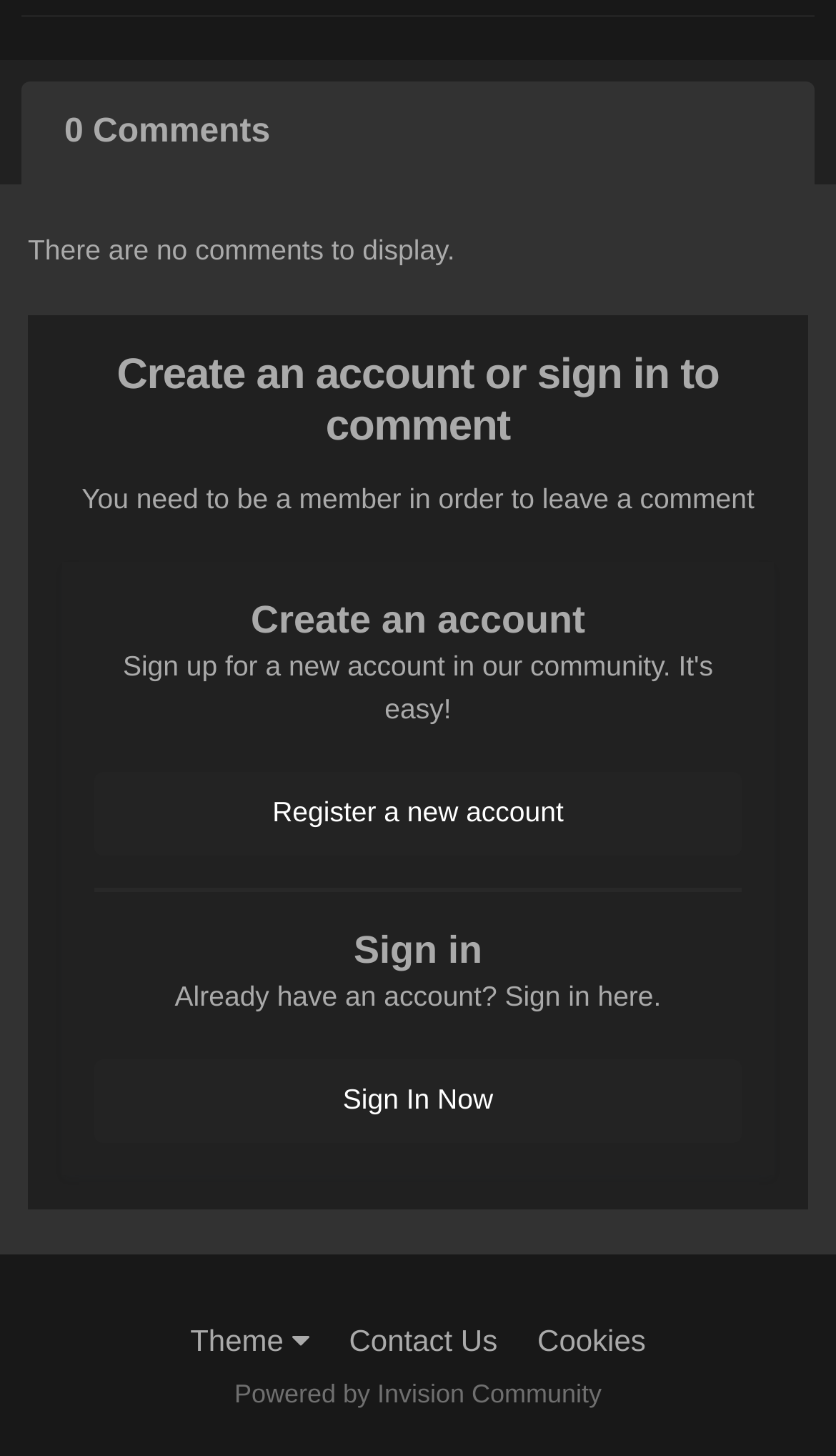Carefully examine the image and provide an in-depth answer to the question: What is the purpose of the webpage?

The webpage appears to be a comment section, as it displays a message 'There are no comments to display.' and provides options to create an account or sign in to comment.